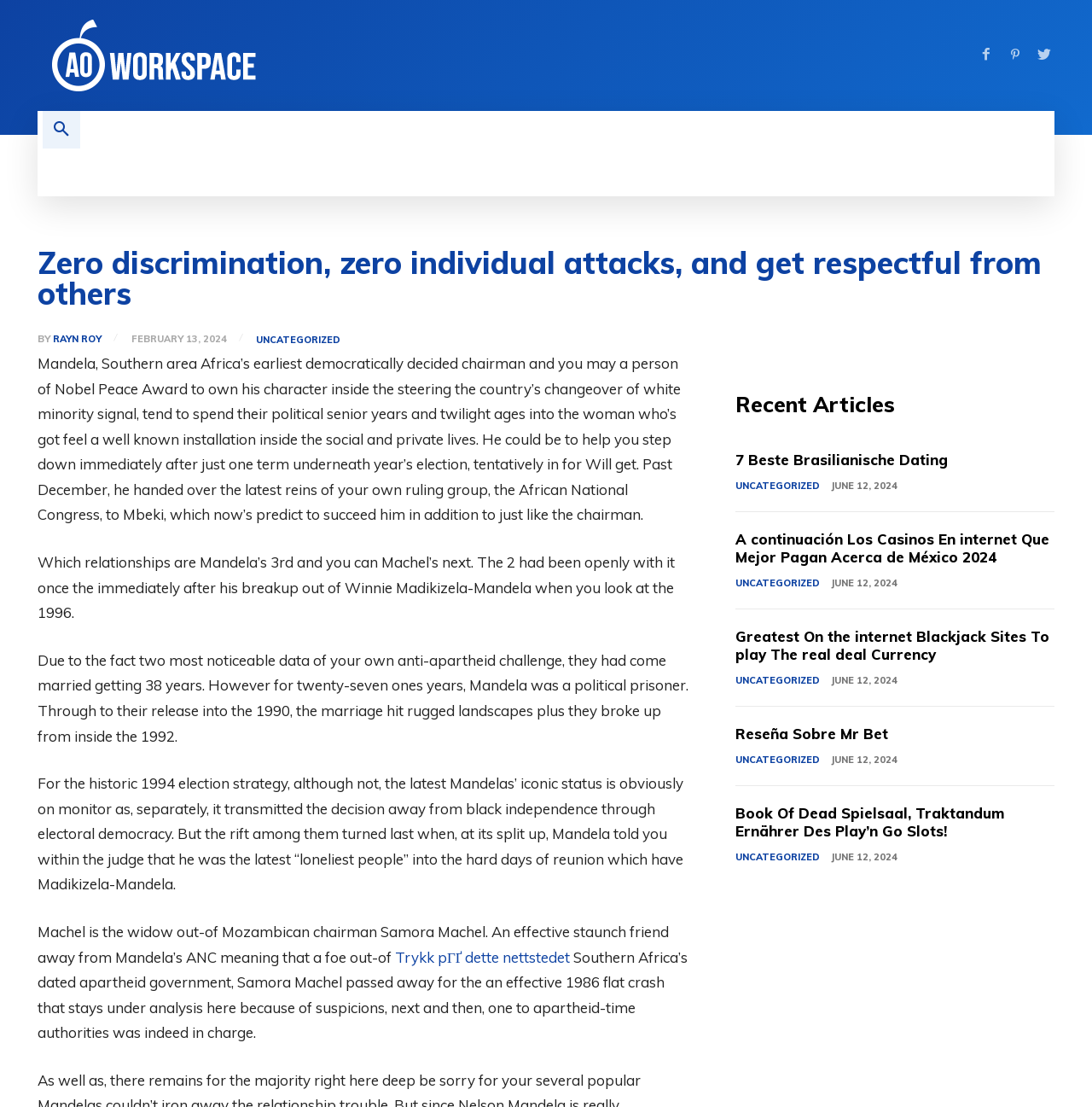What is the logo of the website?
From the screenshot, provide a brief answer in one word or phrase.

Logo